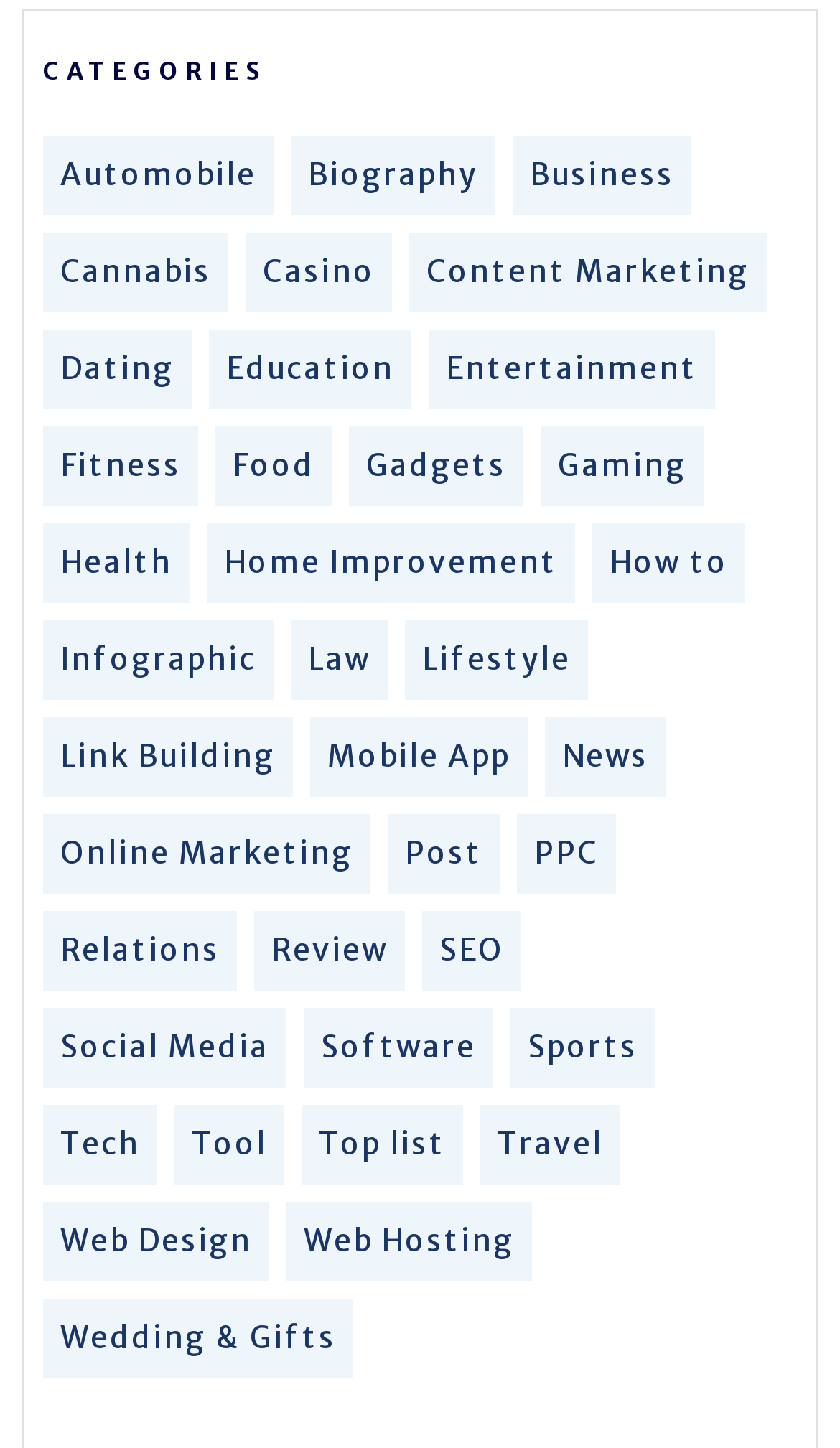Answer succinctly with a single word or phrase:
What is the category below 'Cannabis'?

Dating